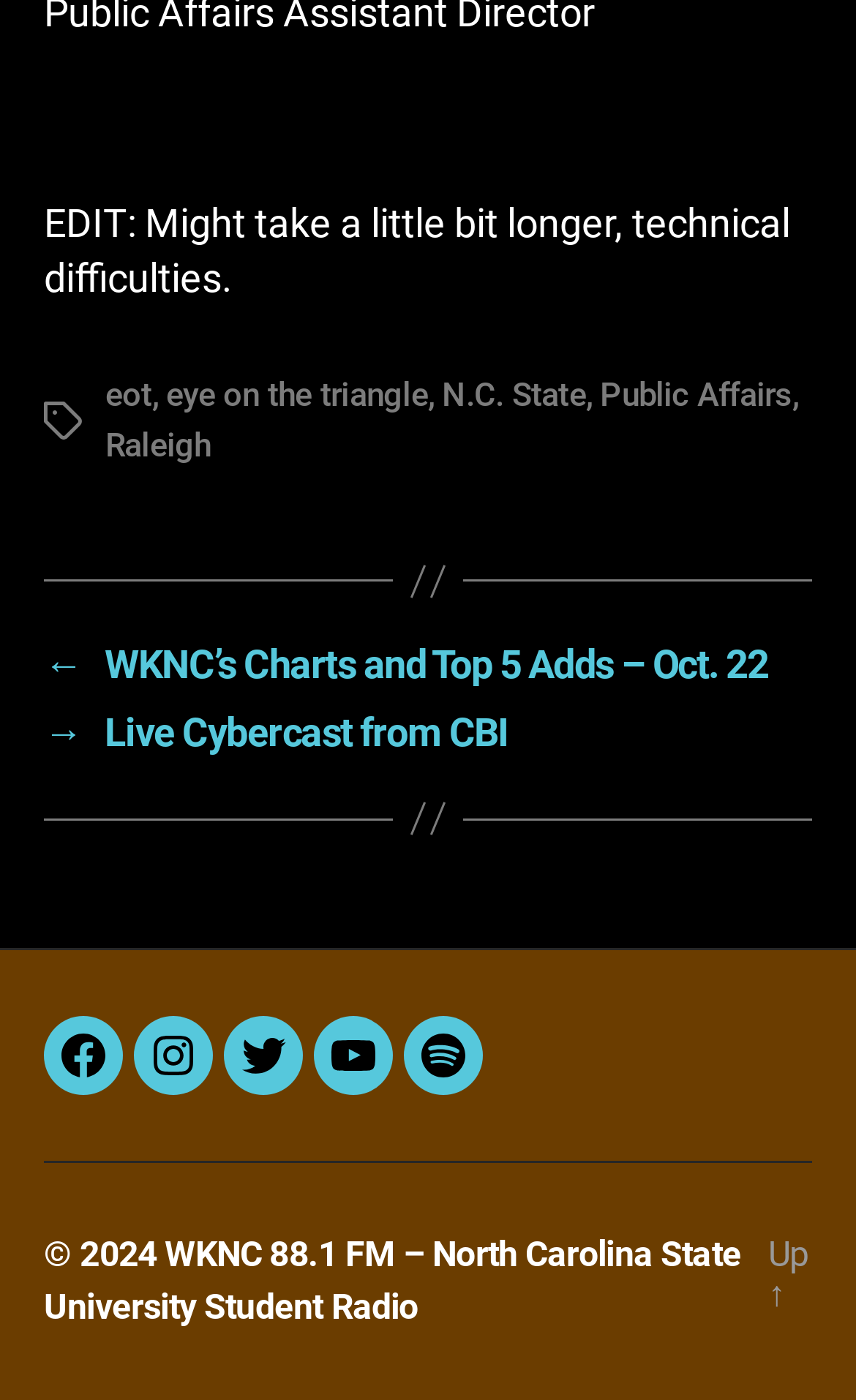What is the name of the radio station?
Please utilize the information in the image to give a detailed response to the question.

I looked at the contentinfo element and found the link element with the text 'WKNC 88.1 FM – North Carolina State University Student Radio'.